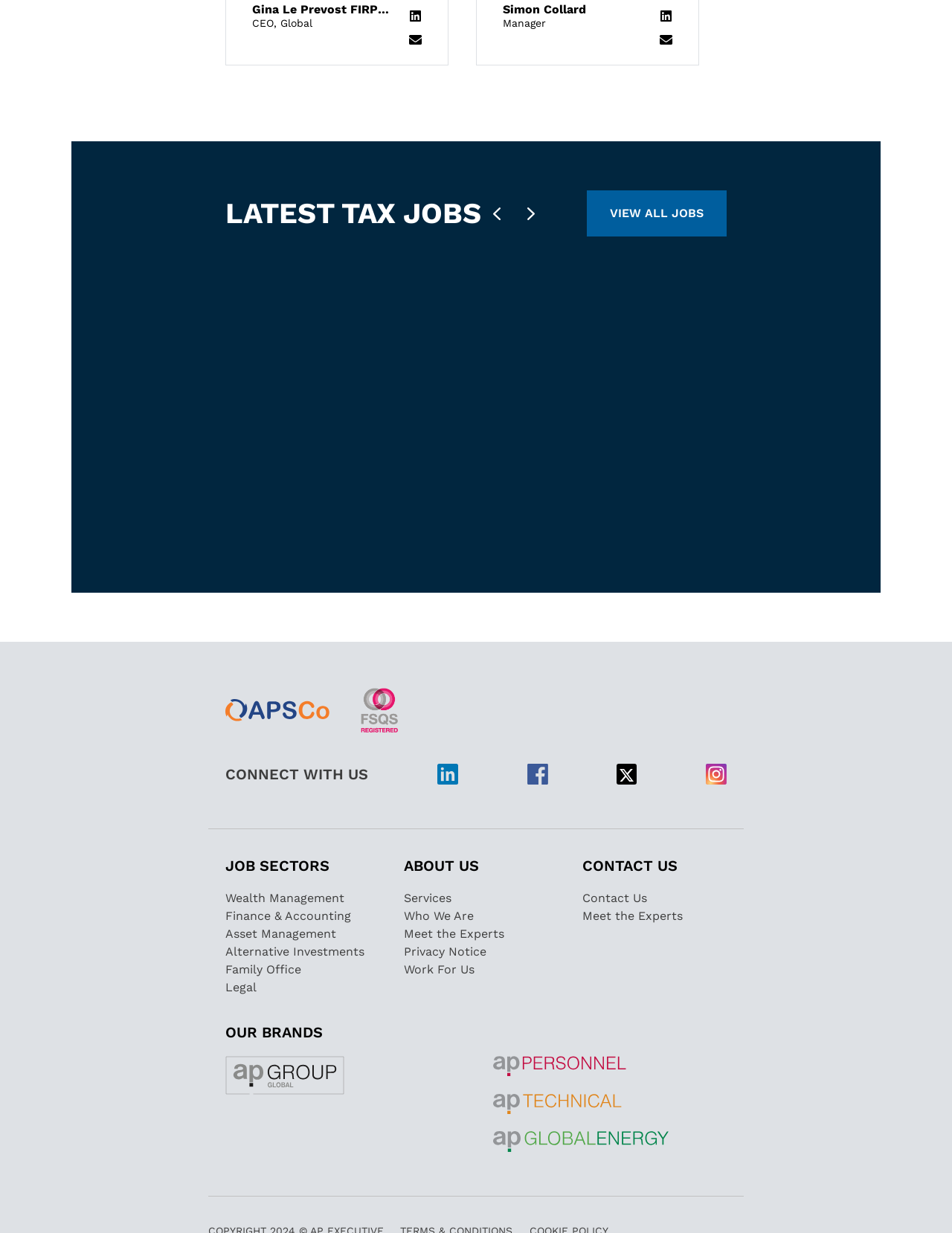What is the job sector of the first link?
Provide a thorough and detailed answer to the question.

I looked at the links under the 'JOB SECTORS' heading and found the first link with the text 'Wealth Management', which indicates that it is a job sector.